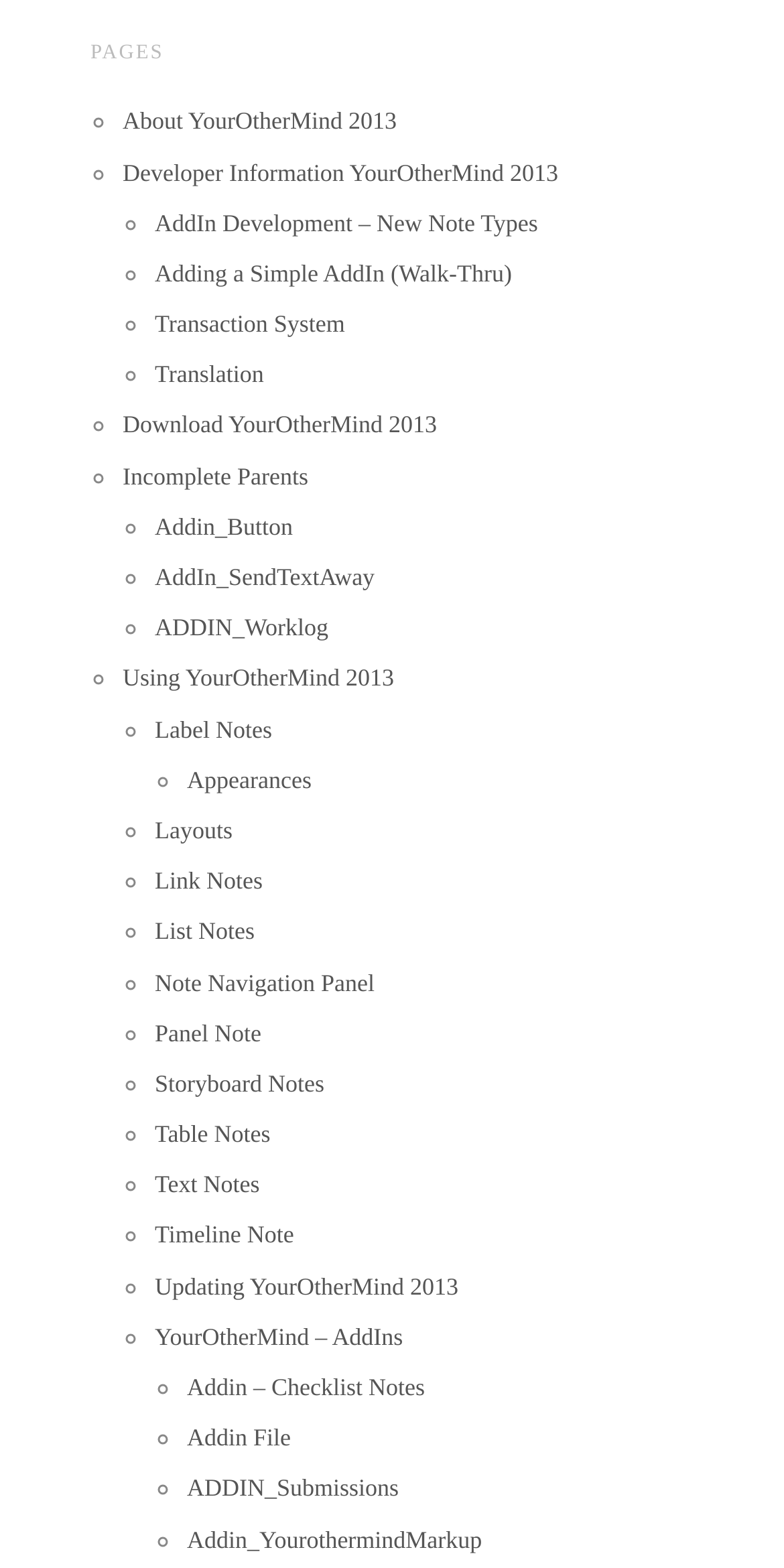Given the description Translation, predict the bounding box coordinates of the UI element. Ensure the coordinates are in the format (top-left x, top-left y, bottom-right x, bottom-right y) and all values are between 0 and 1.

[0.197, 0.23, 0.336, 0.248]